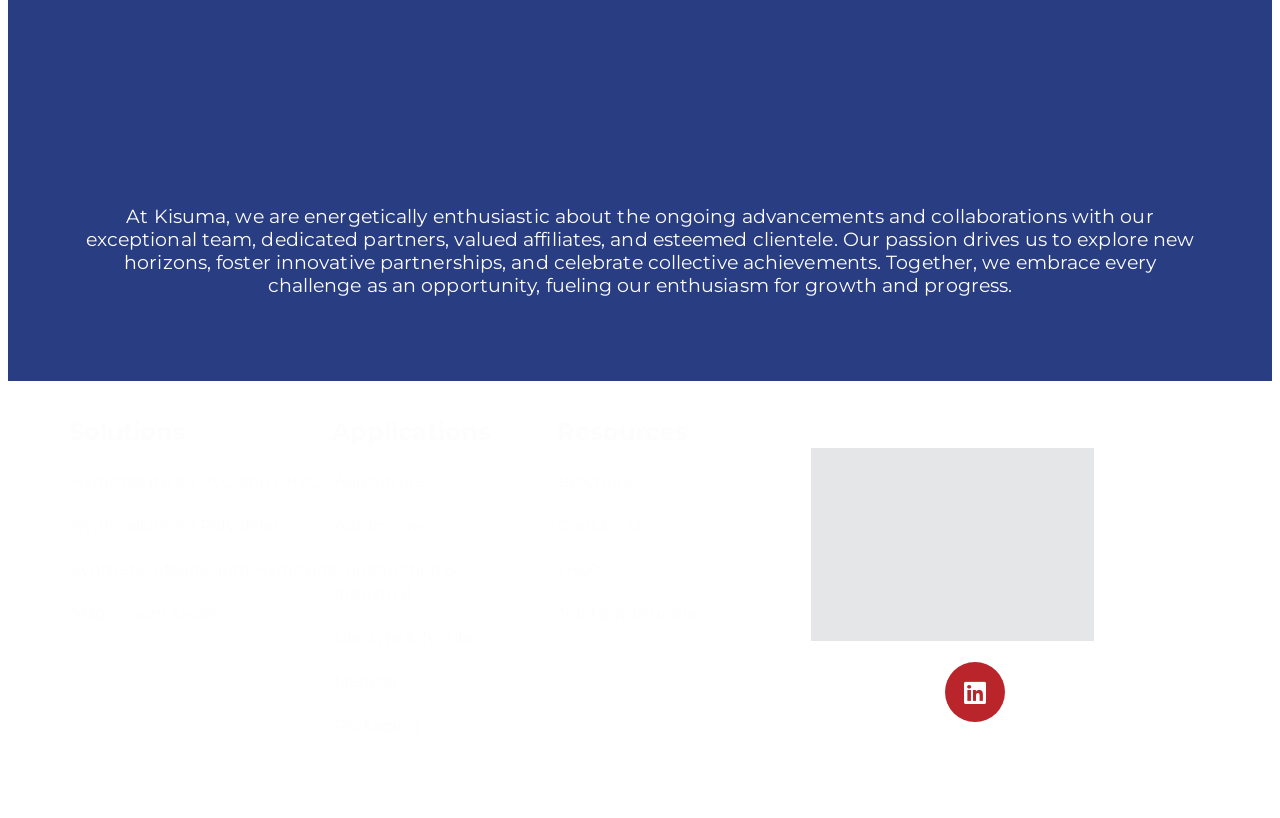Locate the bounding box coordinates of the area where you should click to accomplish the instruction: "Read Brochures resources".

[0.436, 0.562, 0.612, 0.616]